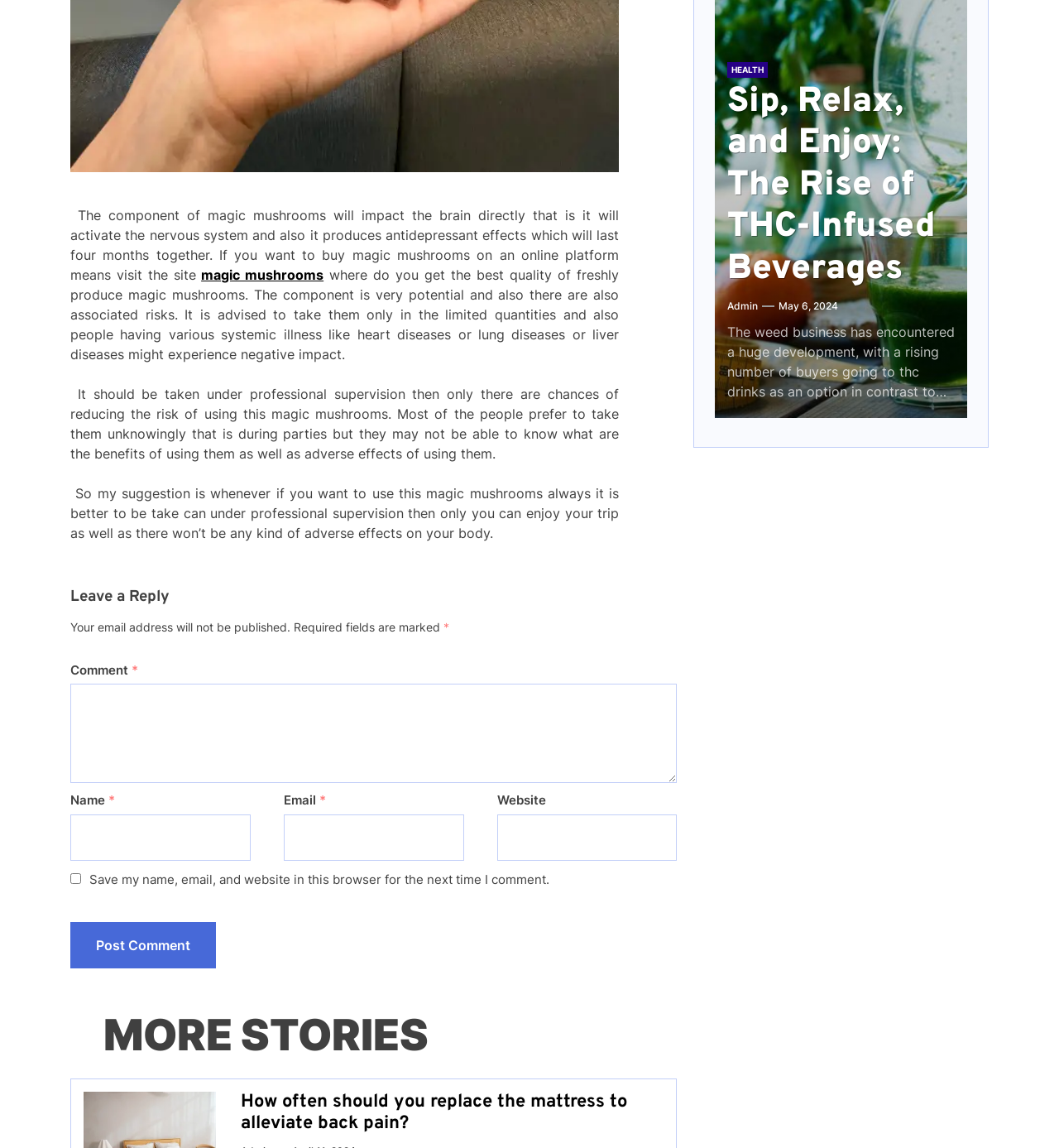How many fields are required to leave a reply?
Respond to the question with a single word or phrase according to the image.

Three